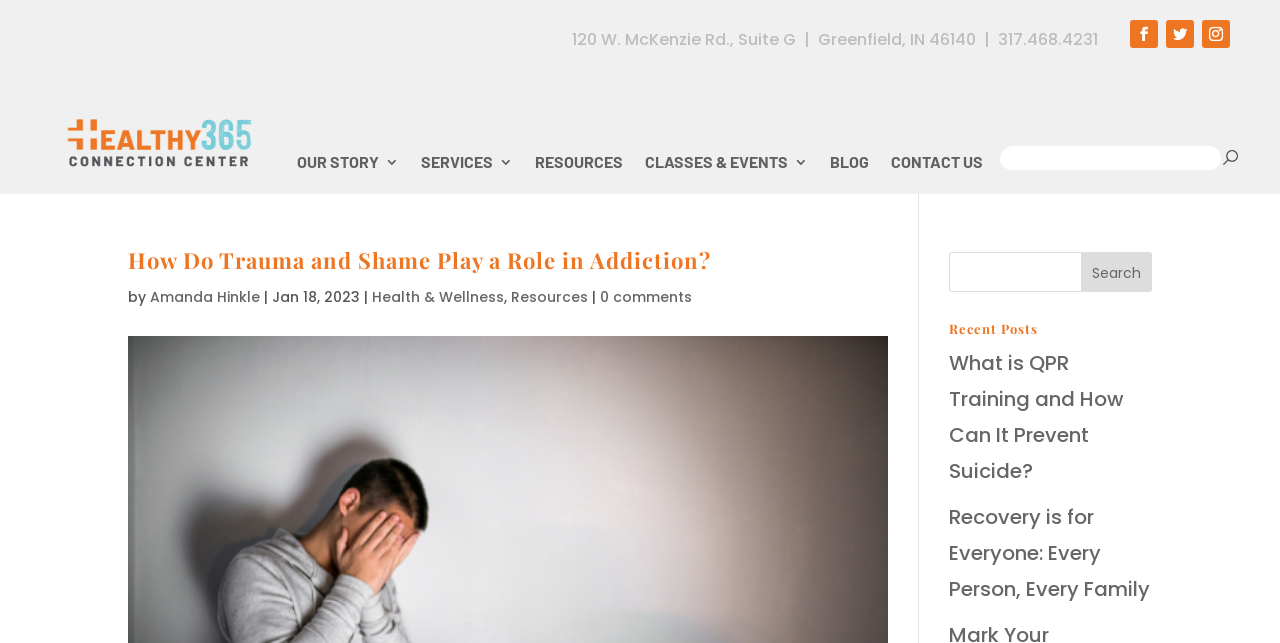Locate the UI element that matches the description Infants in the webpage screenshot. Return the bounding box coordinates in the format (top-left x, top-left y, bottom-right x, bottom-right y), with values ranging from 0 to 1.

None